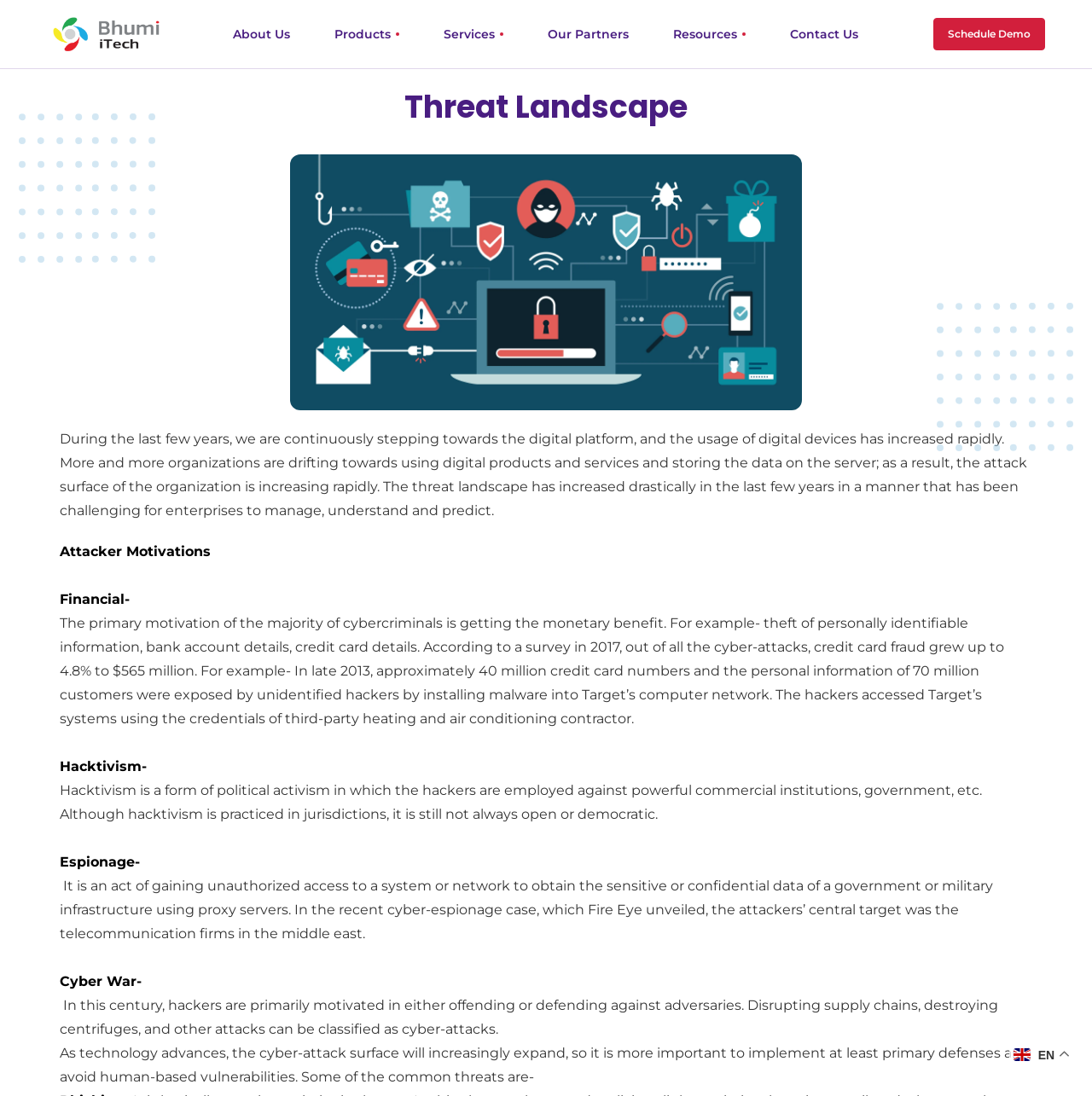Respond with a single word or short phrase to the following question: 
What is the purpose of hacktivism?

Political activism